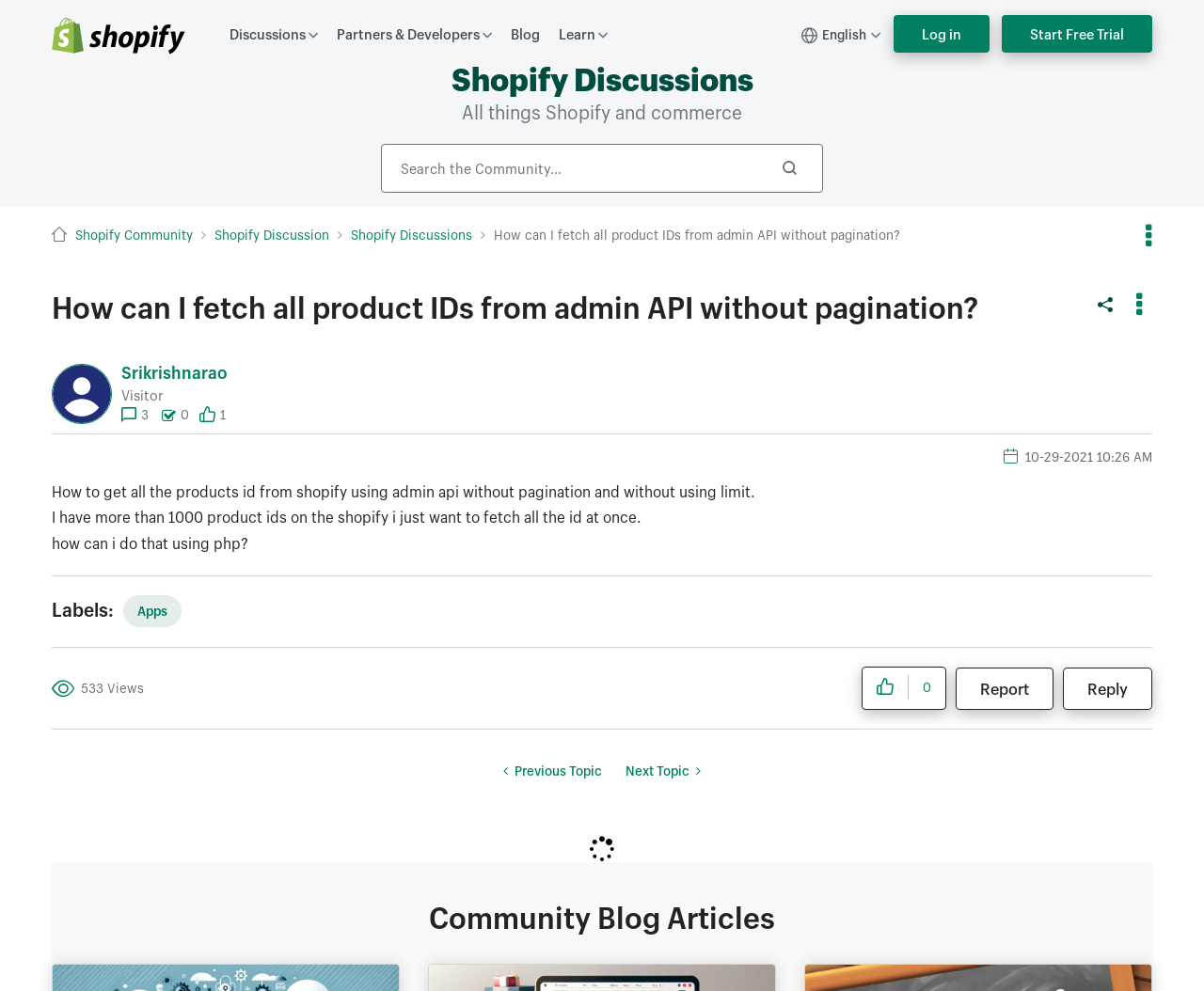Please determine the bounding box coordinates of the element's region to click for the following instruction: "Click on the Shopify logo".

[0.043, 0.017, 0.154, 0.054]